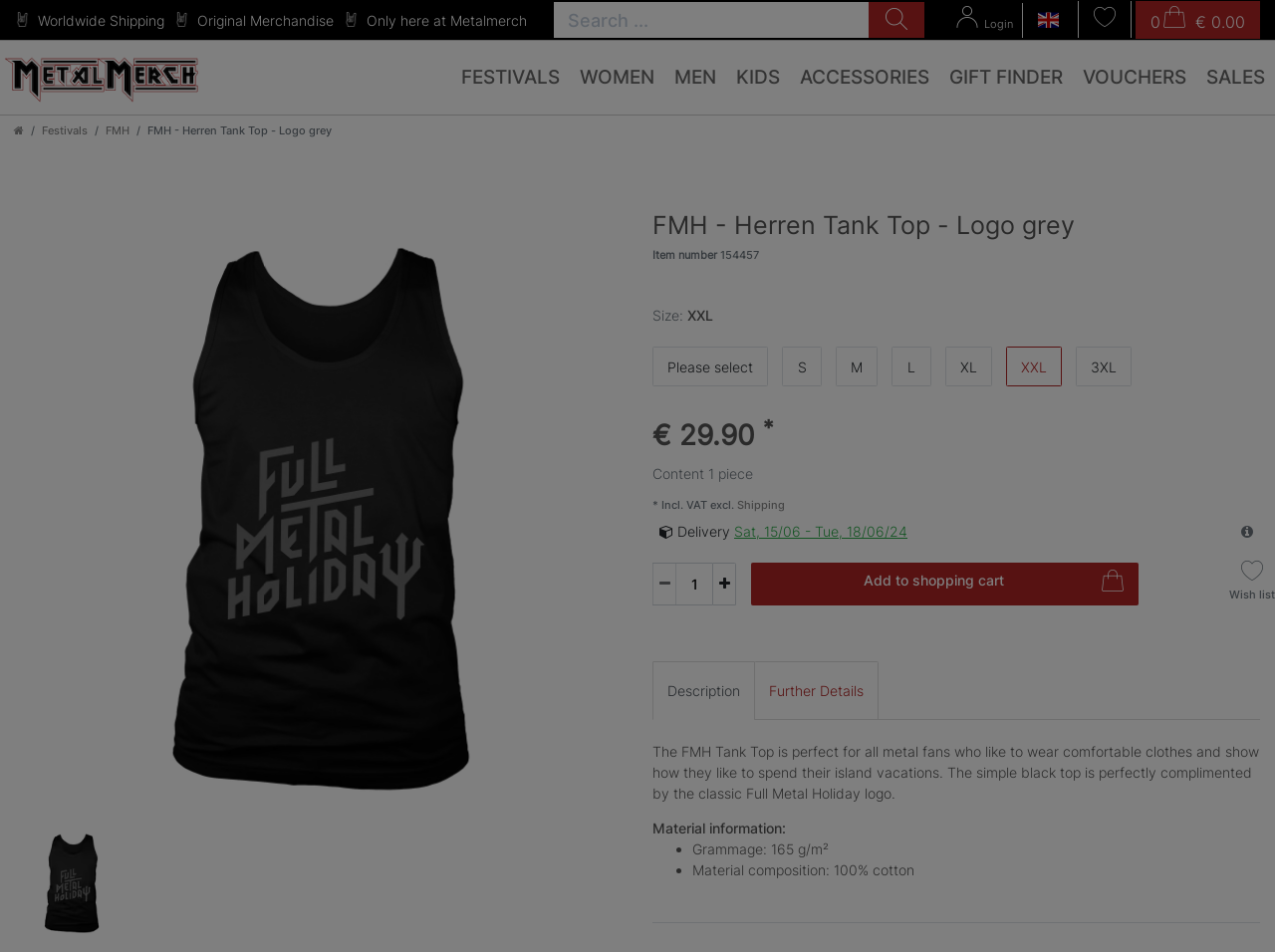Pinpoint the bounding box coordinates of the area that should be clicked to complete the following instruction: "Login to your account". The coordinates must be given as four float numbers between 0 and 1, i.e., [left, top, right, bottom].

[0.75, 0.018, 0.795, 0.032]